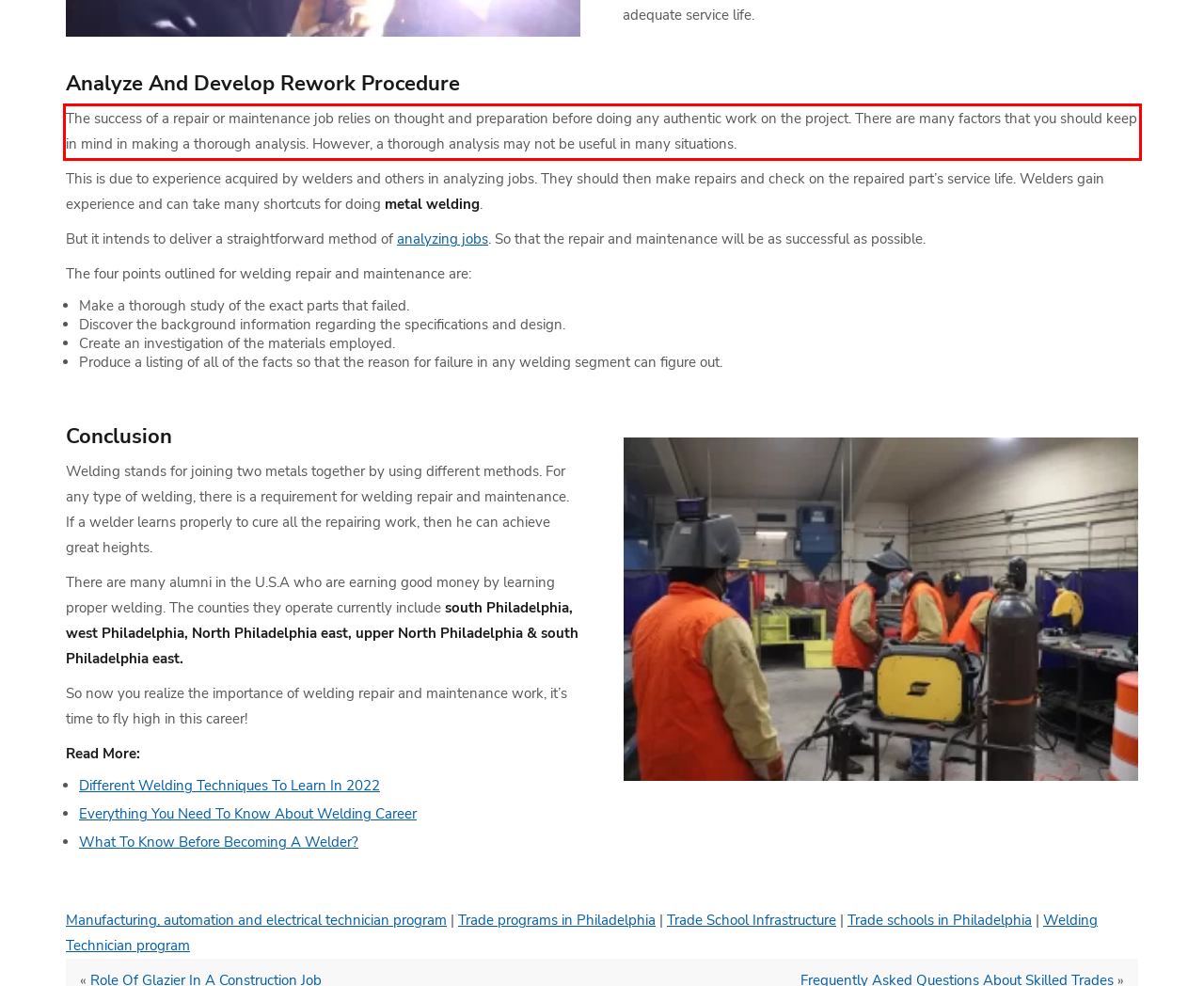Please examine the webpage screenshot containing a red bounding box and use OCR to recognize and output the text inside the red bounding box.

The success of a repair or maintenance job relies on thought and preparation before doing any authentic work on the project. There are many factors that you should keep in mind in making a thorough analysis. However, a thorough analysis may not be useful in many situations.